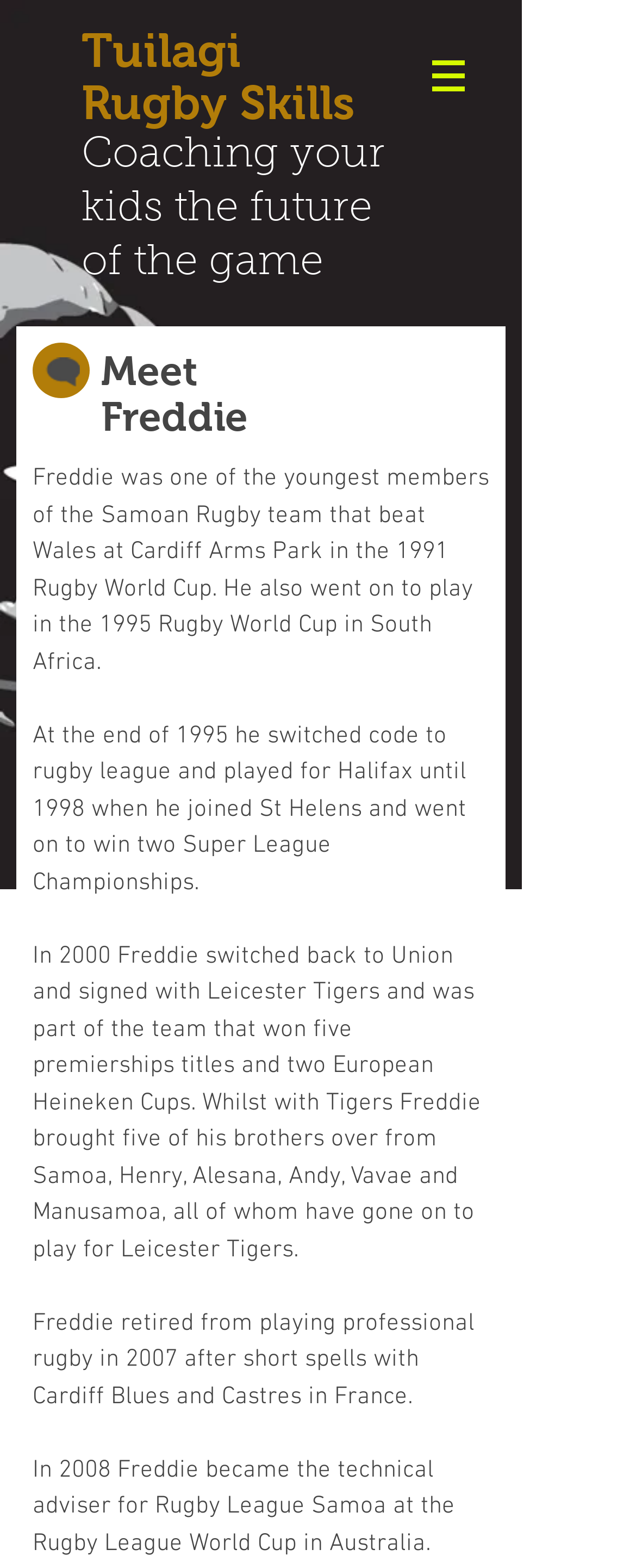What is the year Freddie retired from professional rugby?
Please provide an in-depth and detailed response to the question.

The webpage mentions that Freddie retired from playing professional rugby in 2007, after short spells with Cardiff Blues and Castres in France.